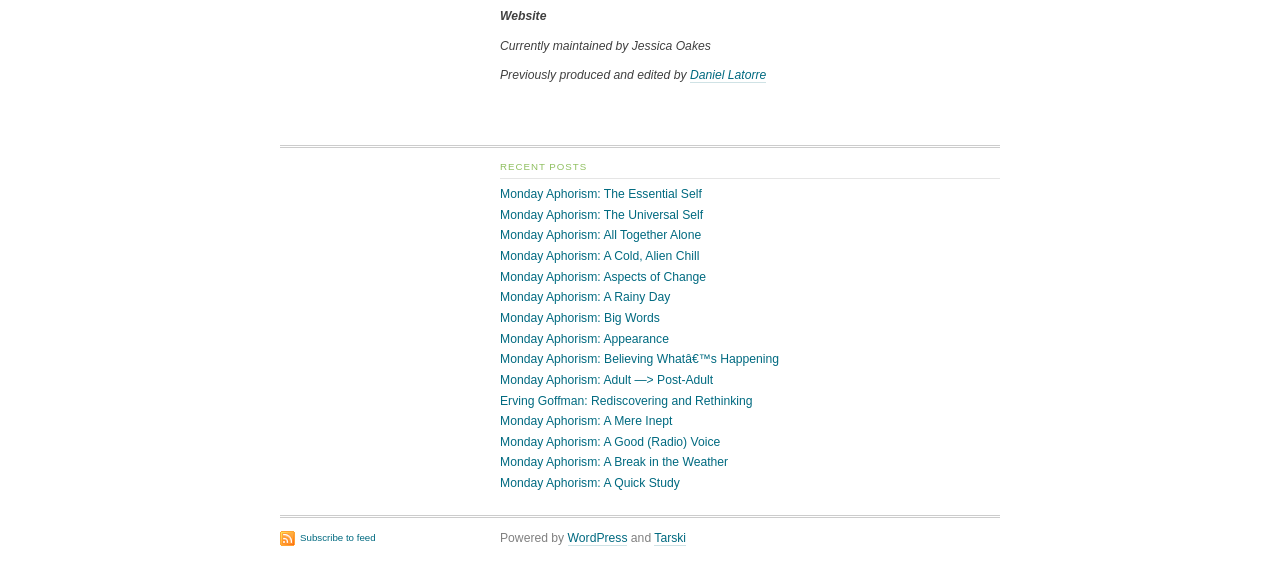Who is the previous producer and editor of the website?
Craft a detailed and extensive response to the question.

The answer can be found in the link element 'Daniel Latorre' which is located at the top of the webpage, indicating that Daniel Latorre is the previous producer and editor of the website.